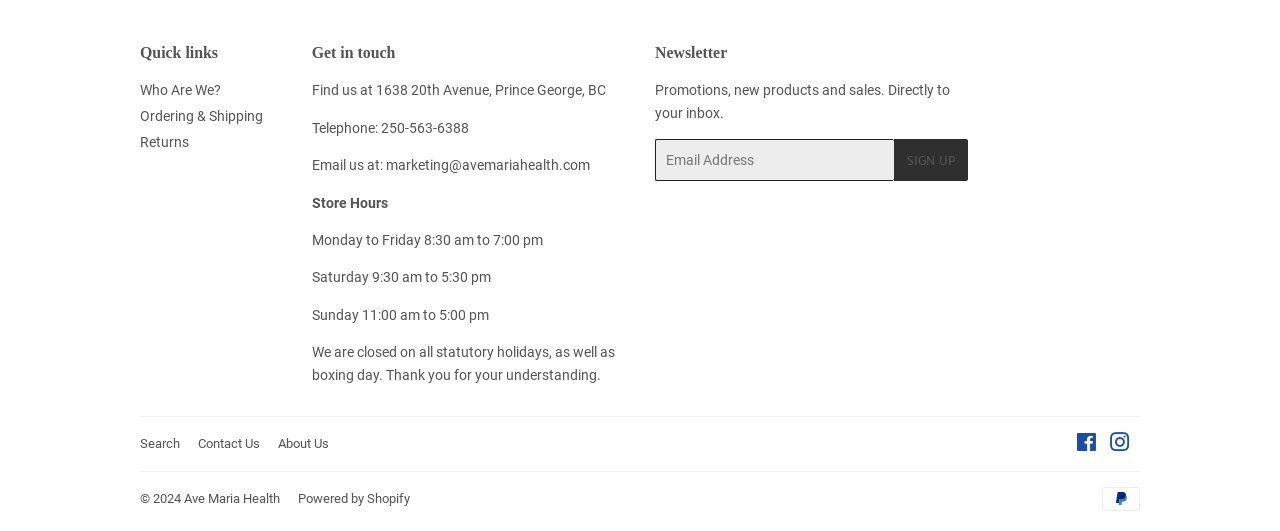What is the address of Ave Maria Health?
Carefully analyze the image and provide a detailed answer to the question.

I found the address by looking at the 'Get in touch' section, where it says 'Find us at 1638 20th Avenue, Prince George, BC'.